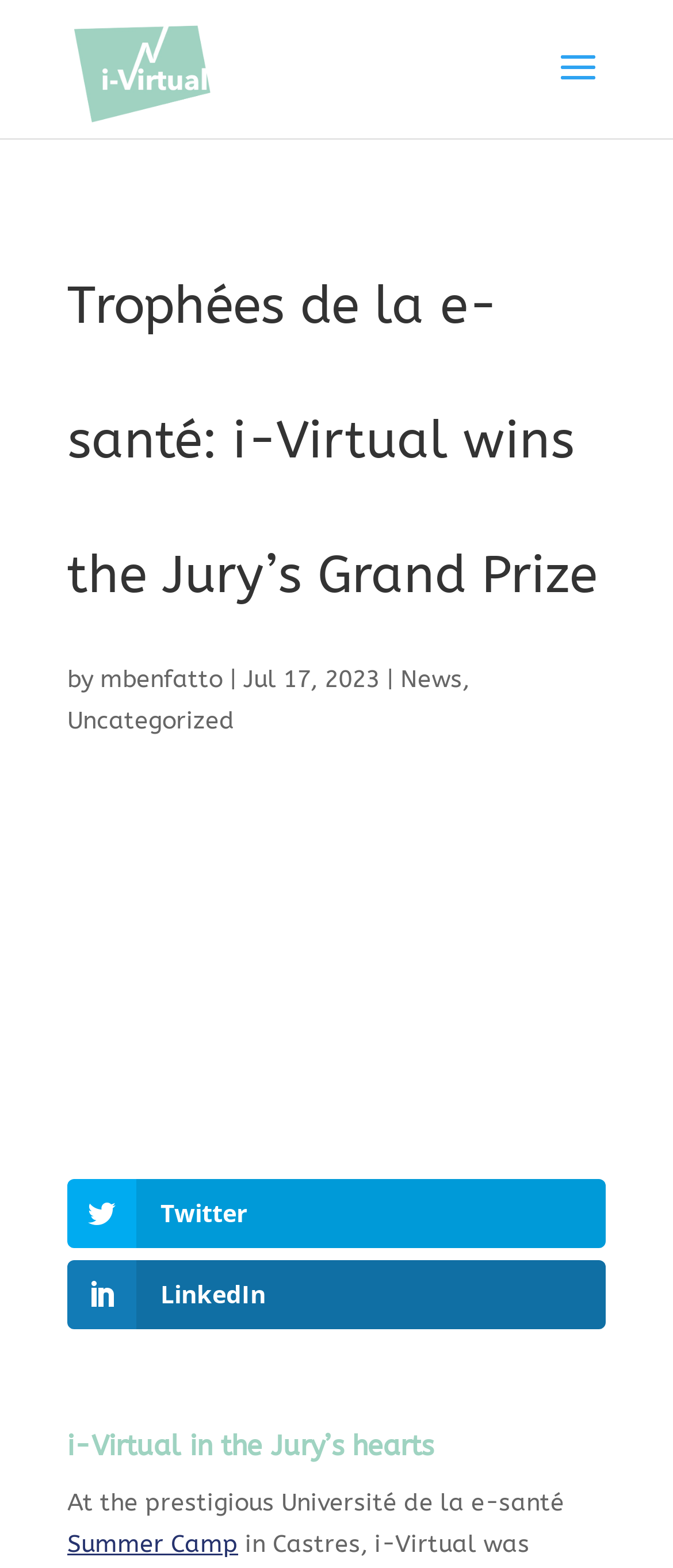Analyze the image and deliver a detailed answer to the question: What is the location of the Summer Camp?

From the sentence 'At the prestigious Université de la e-santé Summer Camp in Castres', we can determine that the location of the Summer Camp is Castres.